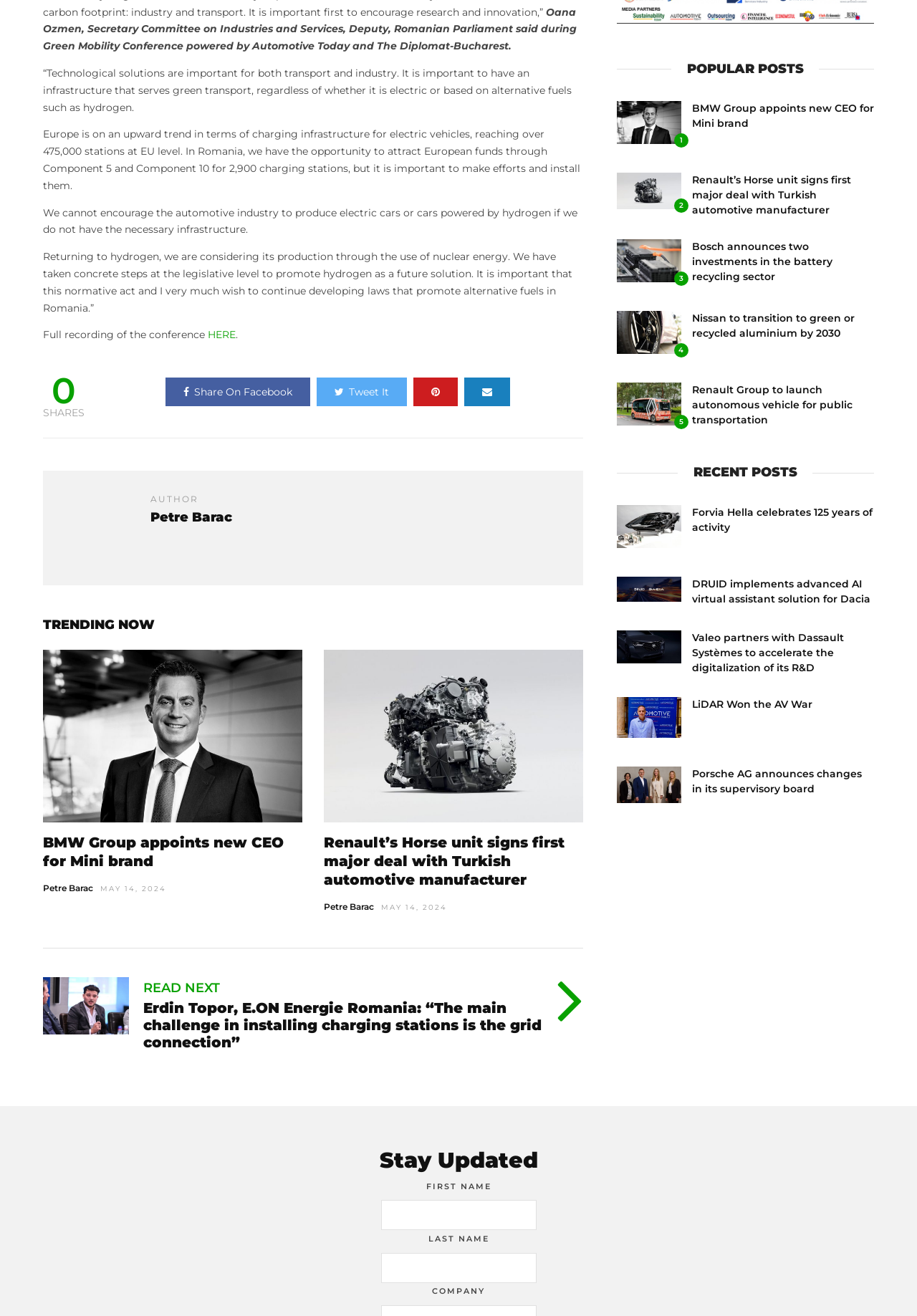Reply to the question with a brief word or phrase: Who is the author of the article?

Petre Barac